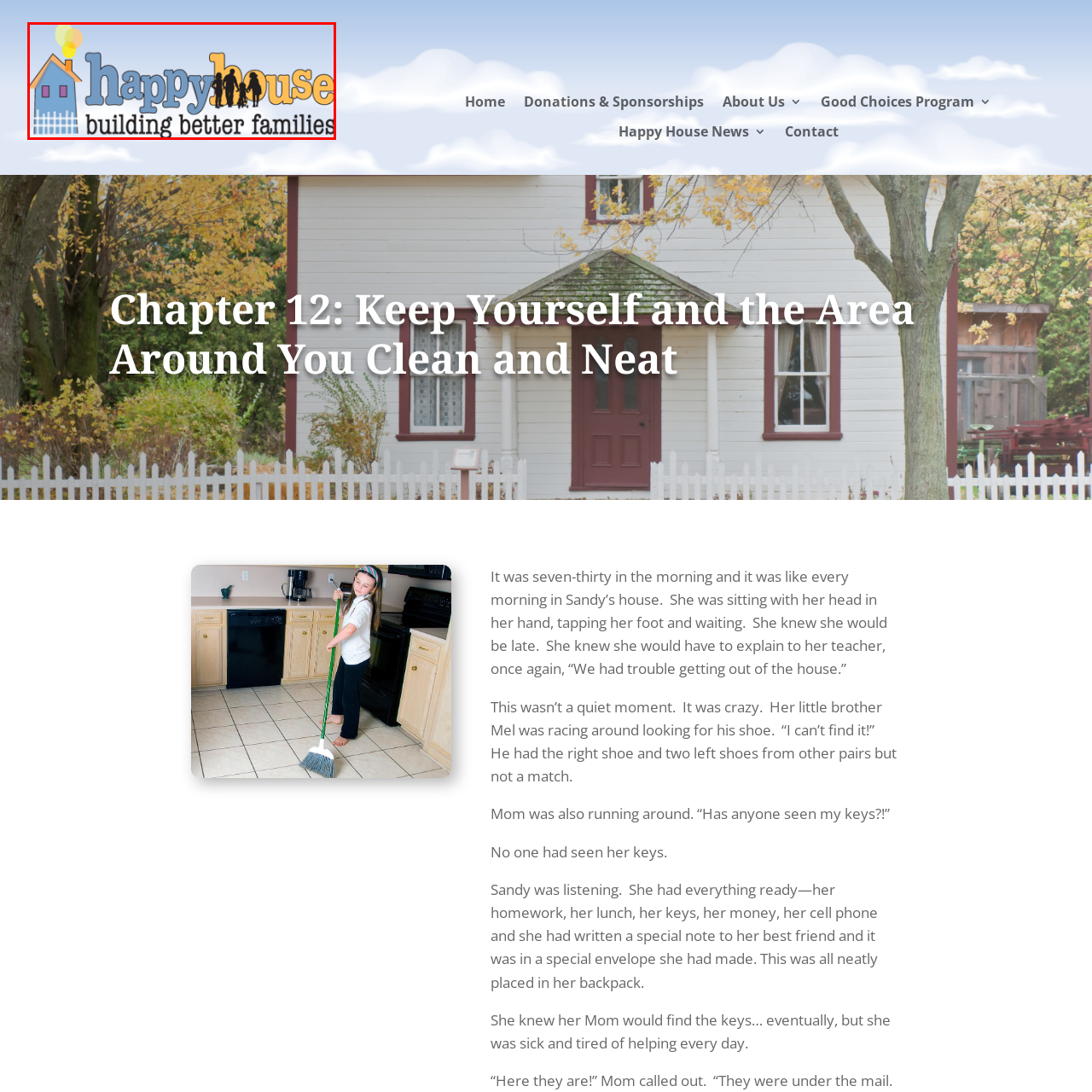Observe the image enclosed by the red box and thoroughly answer the subsequent question based on the visual details: What is the tagline of Happy House?

The question asks about the tagline of Happy House. The caption states that the tagline 'building better families' is presented in a straightforward, grounded style, underscoring the organization's mission.